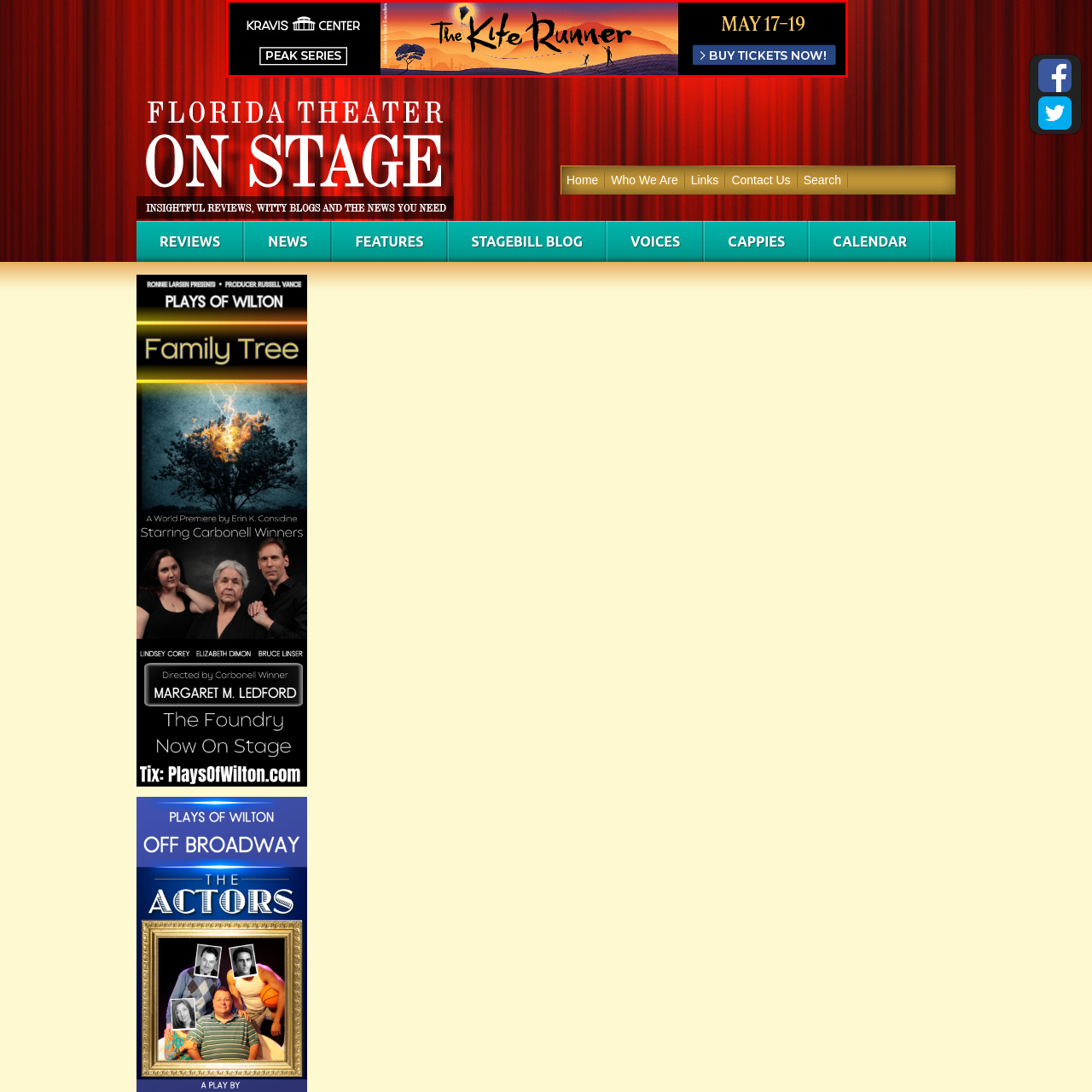Pay attention to the section of the image delineated by the white outline and provide a detailed response to the subsequent question, based on your observations: 
What is the call-to-action on the banner?

The call-to-action on the banner is a prominent button that reads 'BUY TICKETS NOW!', inviting viewers to secure their seats for the upcoming performances of 'The Kite Runner'.